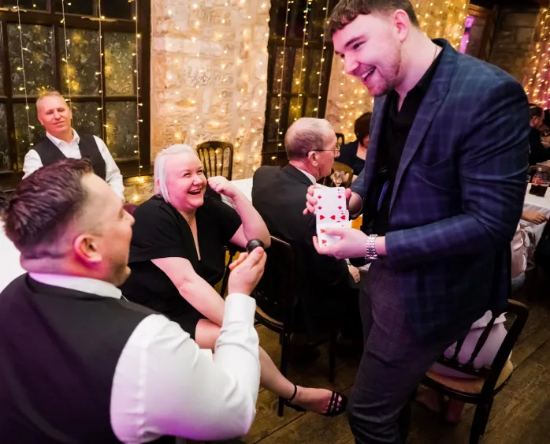Illustrate the scene in the image with a detailed description.

In a lively and enchanting setting, a magician captivates an audience during an event. The scene features the magician, dressed stylishly in a black shirt and a blue plaid jacket, smiling as he performs a card trick. He's engaging directly with a guest in a formal vest, who appears enthralled and amused by the performance. To the left, a woman wearing a black dress sits laughing, clearly enjoying the moment. Other guests are seated around the tables, with a festive atmosphere highlighted by twinkling lights in the background. The overall ambiance conveys excitement and charm, showcasing the magician's talent in entertaining and bringing joy to everyone present.